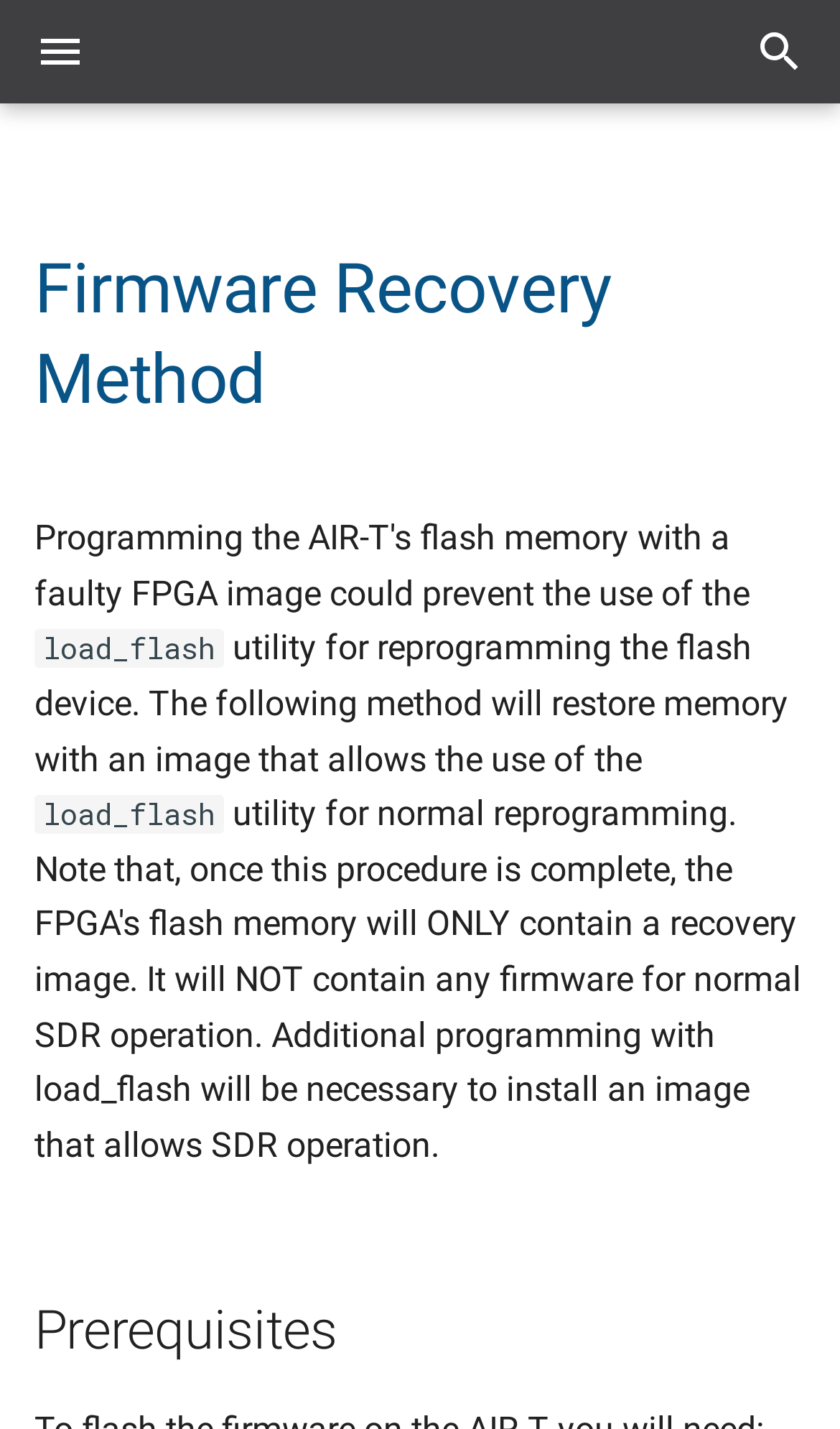Determine the heading of the webpage and extract its text content.

Firmware Recovery Method¶